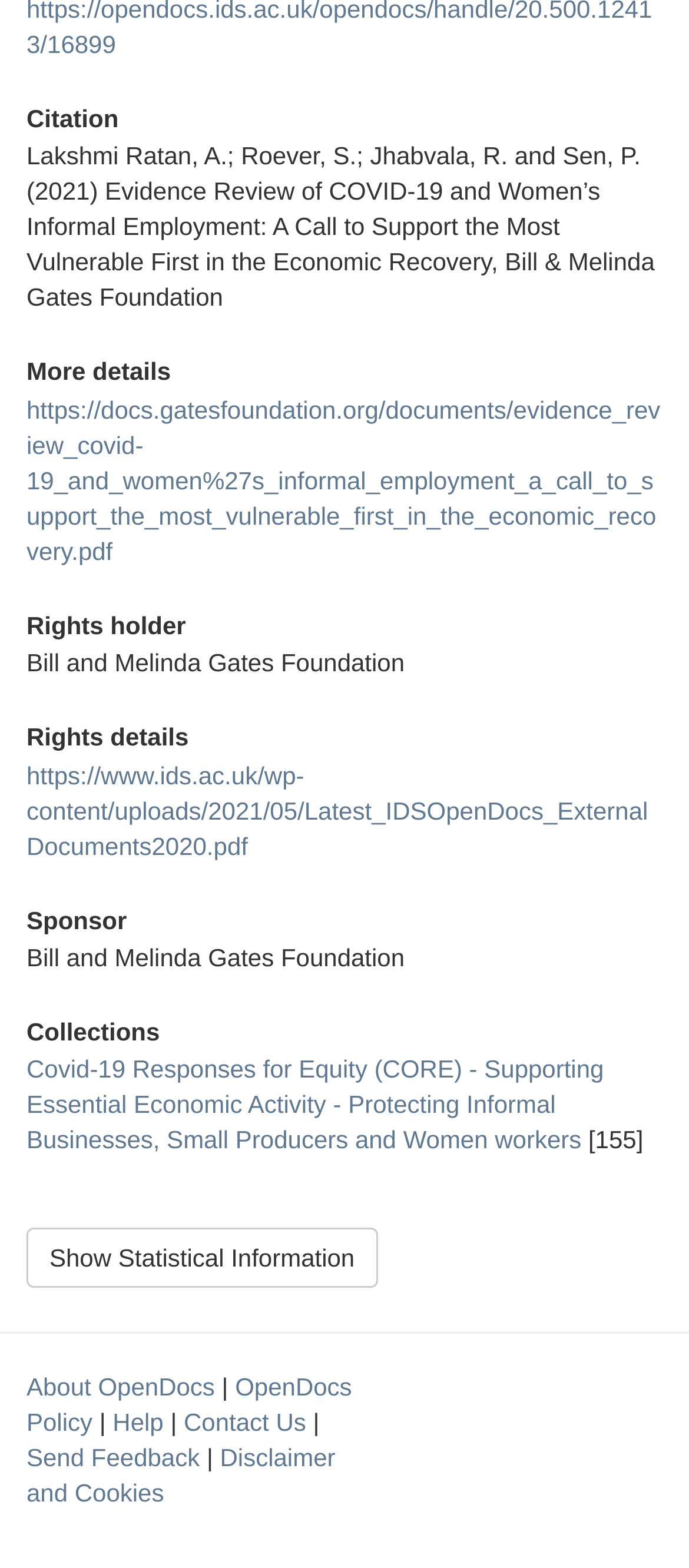Who is the rights holder of the document?
Look at the image and respond with a one-word or short phrase answer.

Bill and Melinda Gates Foundation